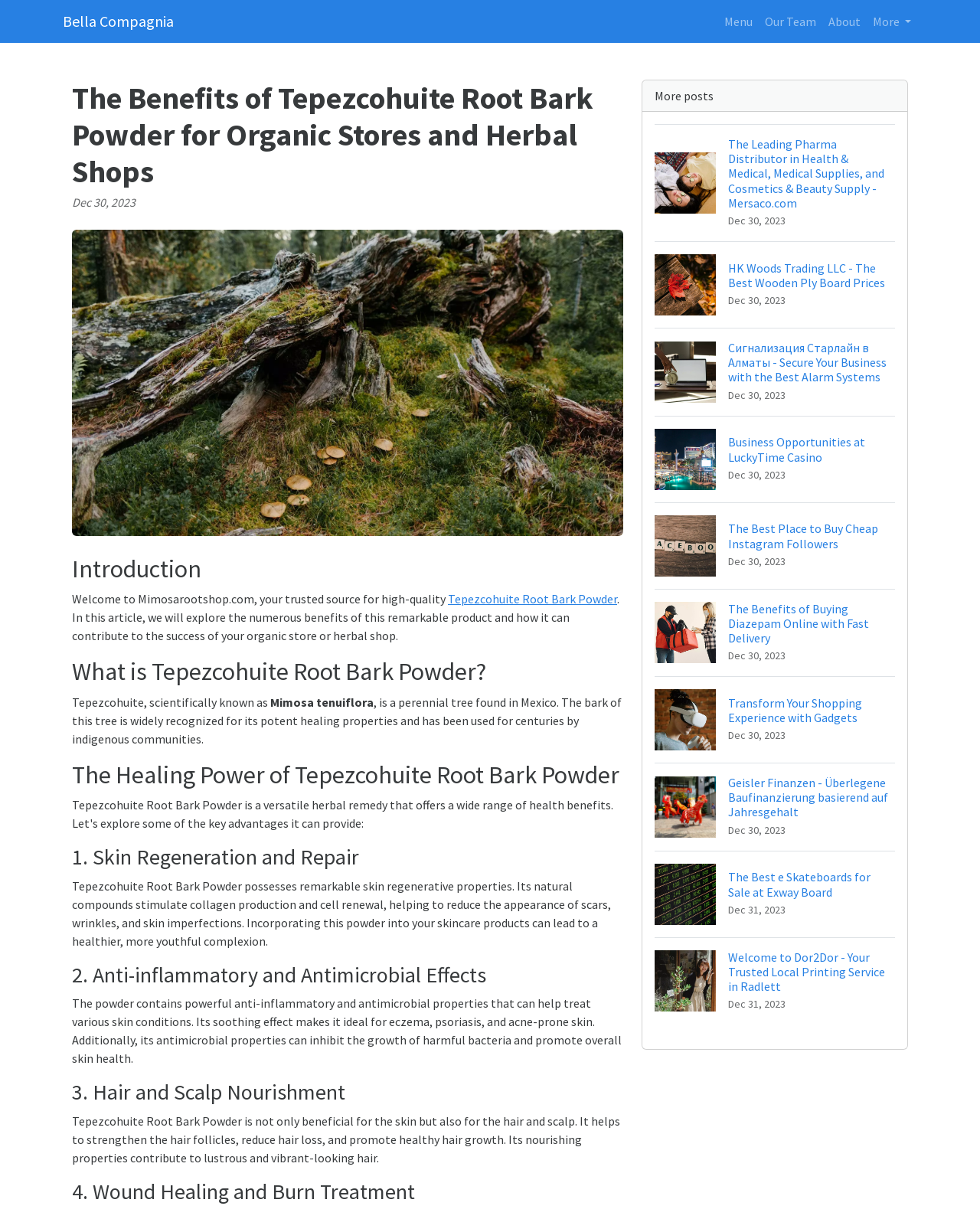Determine the bounding box coordinates of the UI element that matches the following description: "Tepezcohuite Root Bark Powder". The coordinates should be four float numbers between 0 and 1 in the format [left, top, right, bottom].

[0.457, 0.49, 0.63, 0.503]